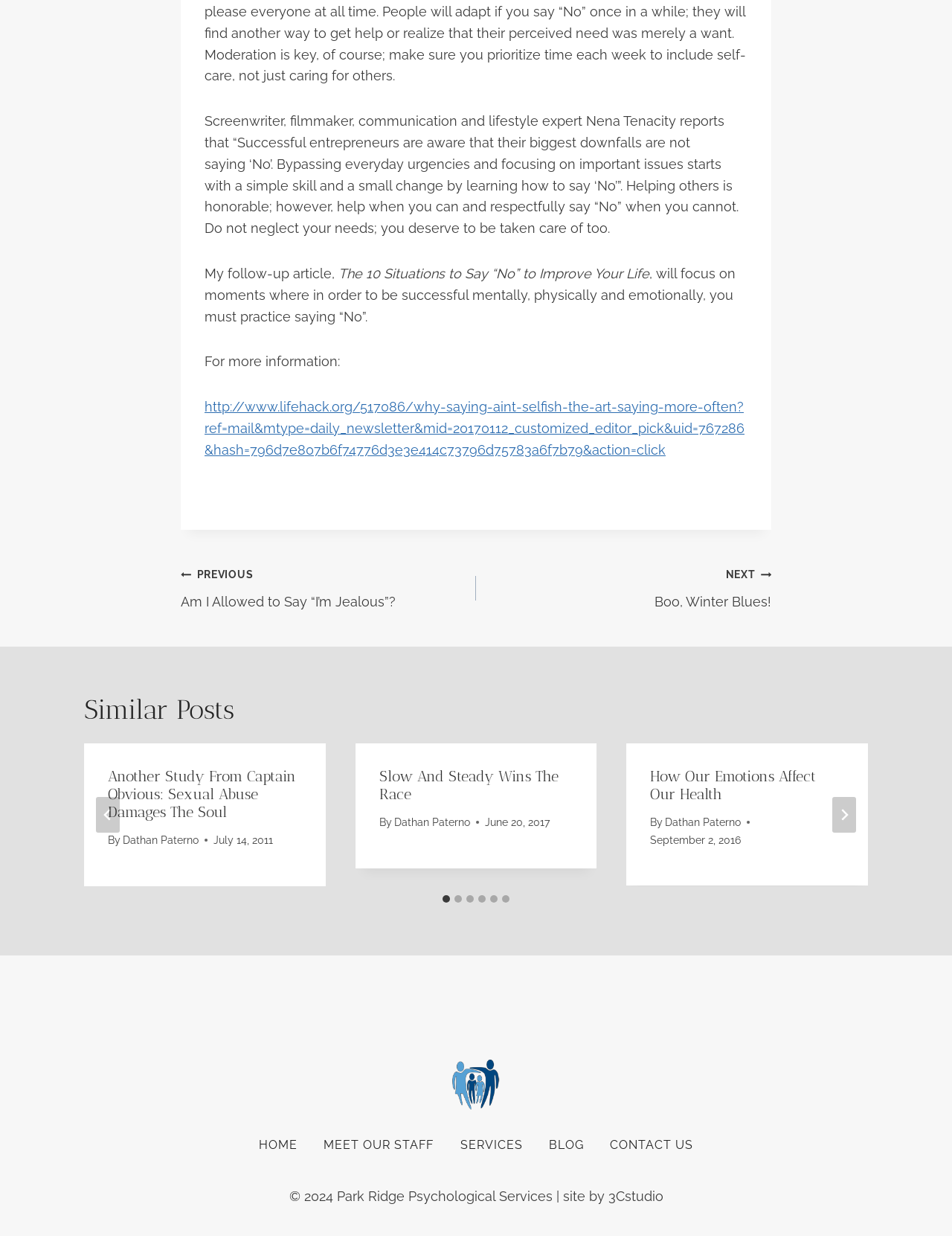Identify the bounding box coordinates for the element you need to click to achieve the following task: "Click the link to learn more about 'Why Saying No Ain’t Selfish'". Provide the bounding box coordinates as four float numbers between 0 and 1, in the form [left, top, right, bottom].

[0.215, 0.323, 0.782, 0.37]